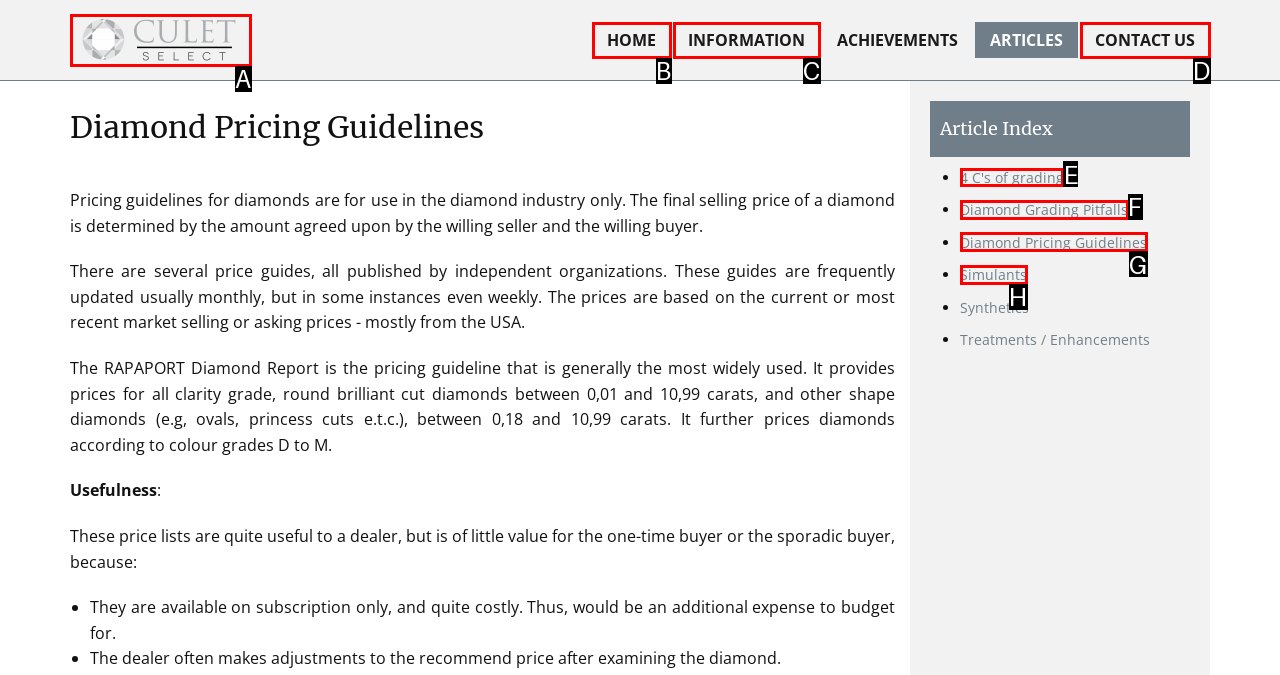Identify which HTML element should be clicked to fulfill this instruction: read about 4 C's of grading Reply with the correct option's letter.

E